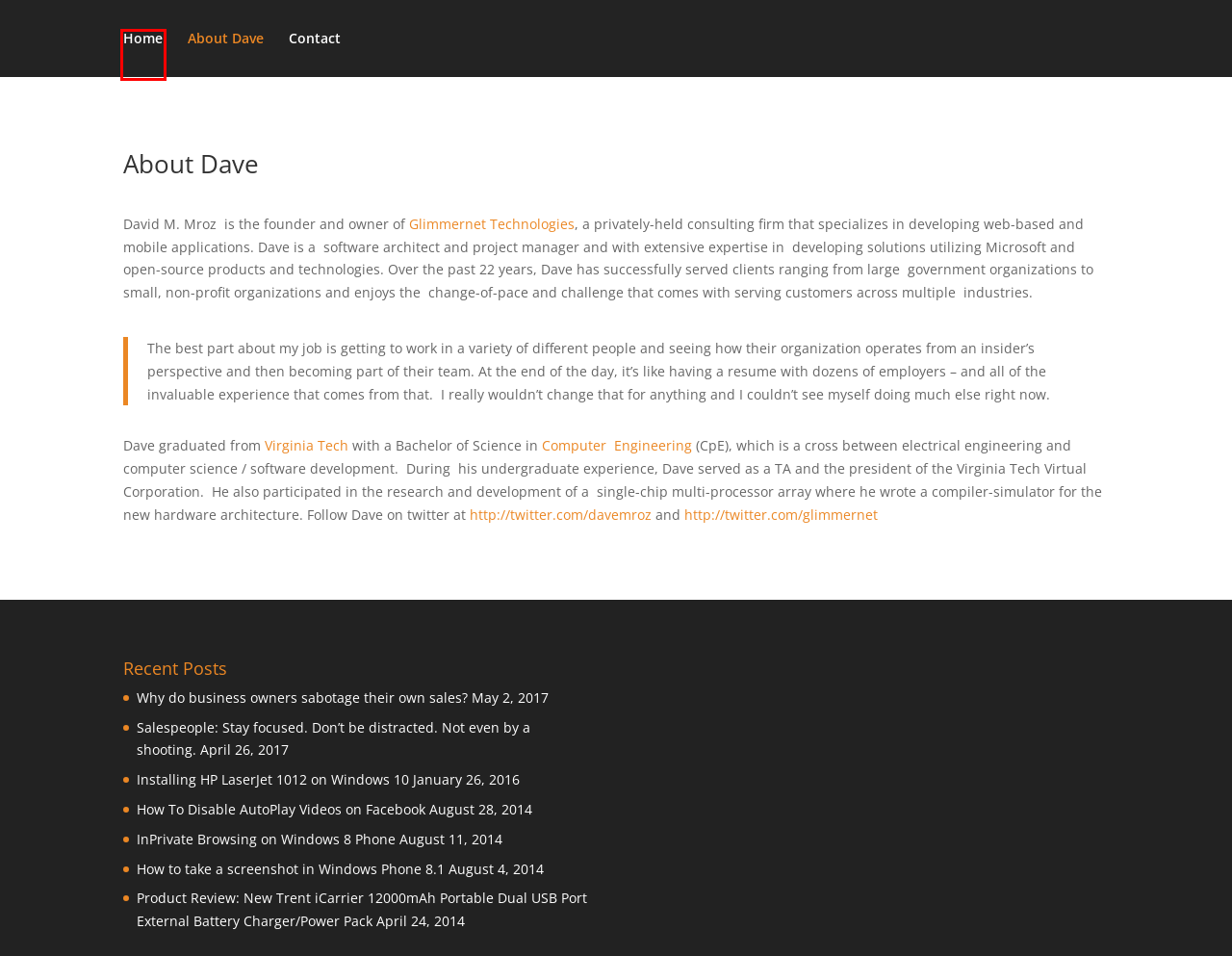You are given a screenshot depicting a webpage with a red bounding box around a UI element. Select the description that best corresponds to the new webpage after clicking the selected element. Here are the choices:
A. Installing HP LaserJet 1012 on Windows 10 | Dave Mroz
B. How To Disable AutoPlay Videos on Facebook | Dave Mroz
C. Dave Mroz | Web Design, Technology, & General Musings
D. Home  | ece | Virginia Tech
E. InPrivate Browsing on Windows 8 Phone | Dave Mroz
F. How to take a screenshot in Windows Phone 8.1 | Dave Mroz
G. Home | Virginia Tech
H. WordPress Website Development & Marketing Solutions for Serious Growth

C